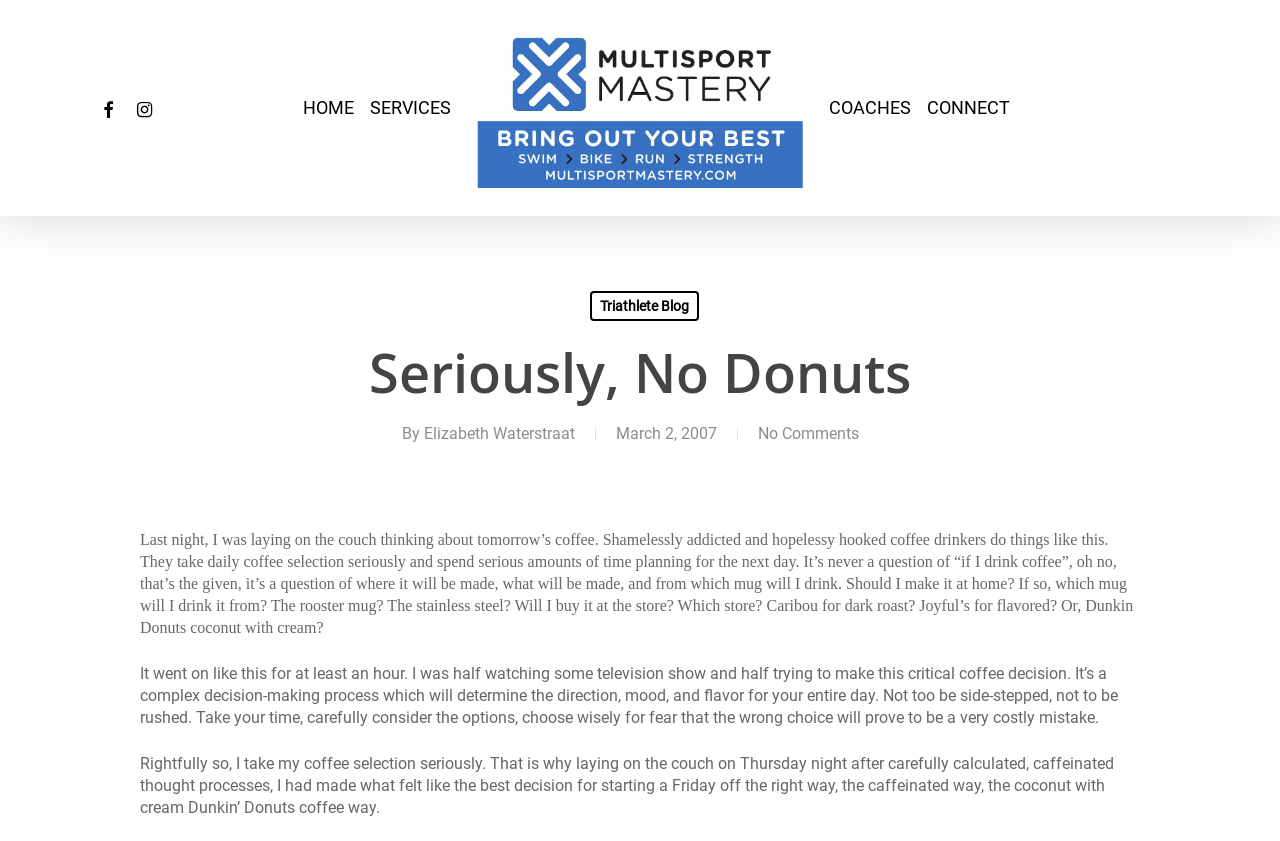Locate the bounding box coordinates of the clickable area needed to fulfill the instruction: "Check out Elizabeth Waterstraat's profile".

[0.331, 0.504, 0.449, 0.527]